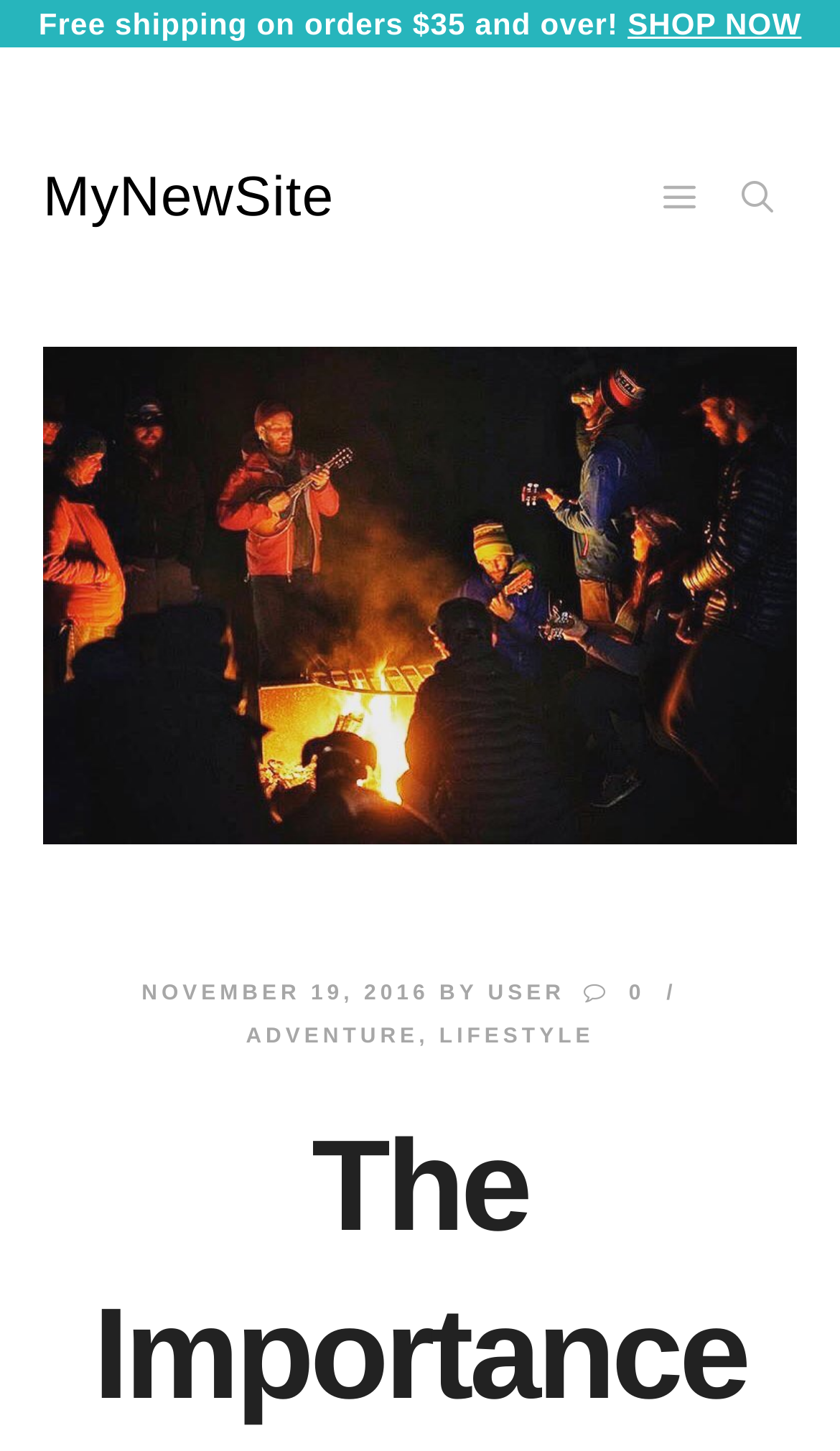Using details from the image, please answer the following question comprehensively:
What is the date of the latest article?

The webpage has a time element which contains a static text element 'NOVEMBER 19, 2016' which indicates the date of the latest article.